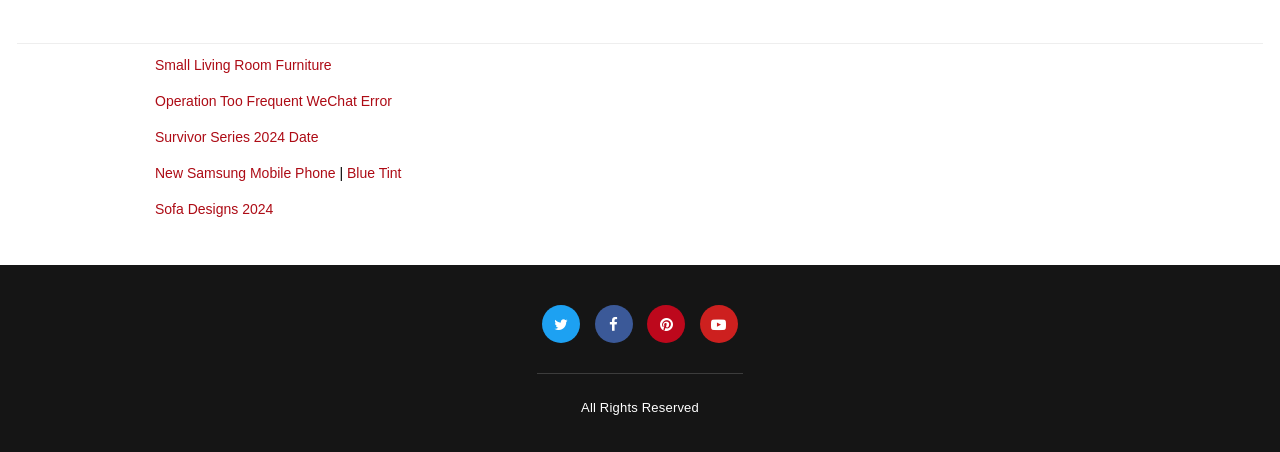Please provide the bounding box coordinates for the element that needs to be clicked to perform the instruction: "Click on Small Living Room Furniture". The coordinates must consist of four float numbers between 0 and 1, formatted as [left, top, right, bottom].

[0.121, 0.125, 0.259, 0.16]